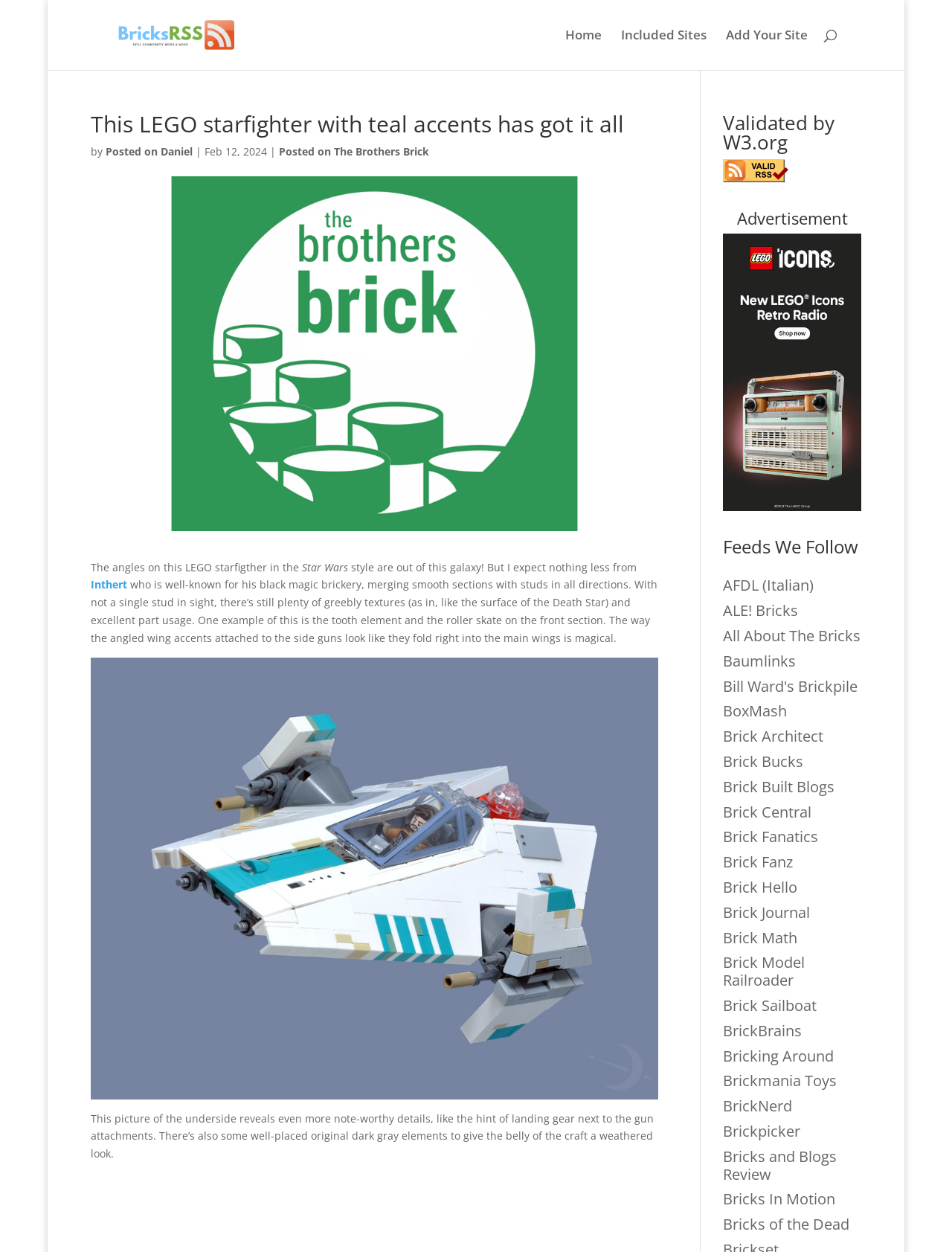Locate and extract the headline of this webpage.

This LEGO starfighter with teal accents has got it all